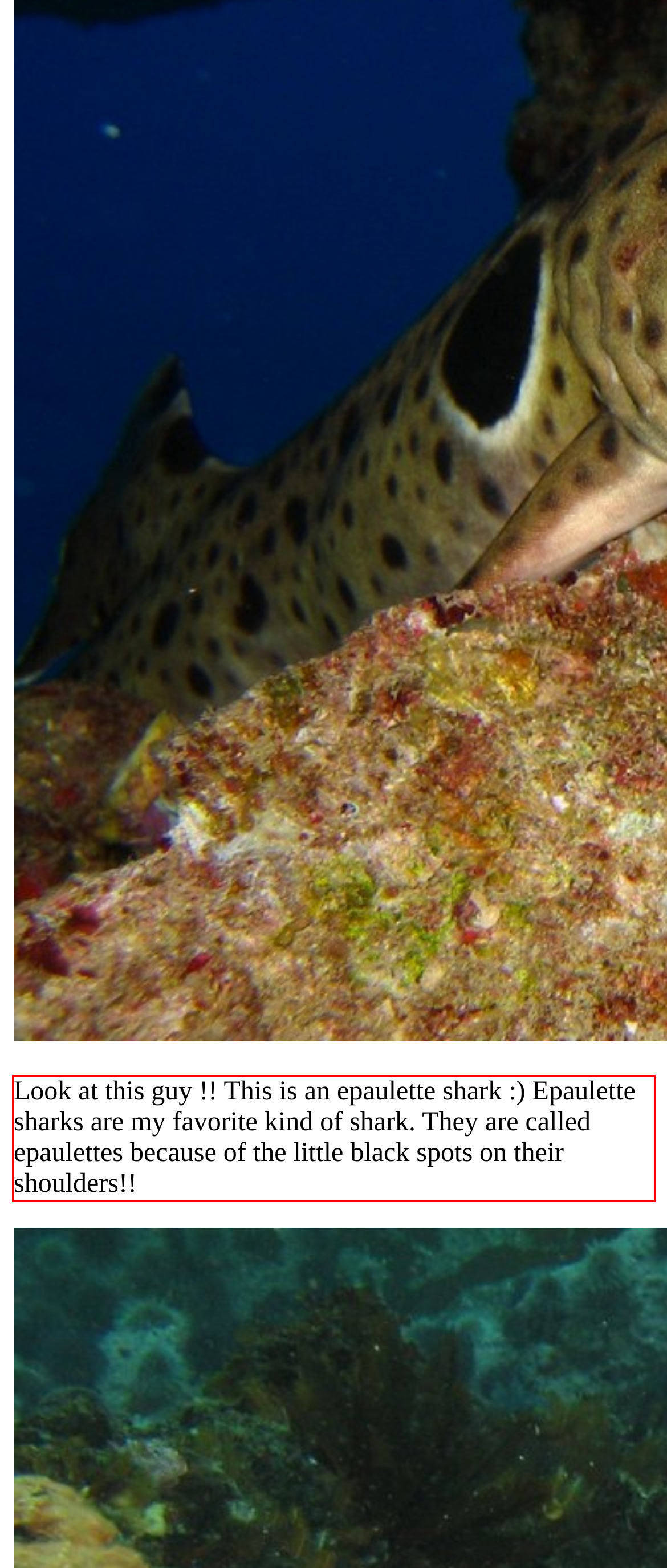Given a screenshot of a webpage with a red bounding box, extract the text content from the UI element inside the red bounding box.

Look at this guy !! This is an epaulette shark :) Epaulette sharks are my favorite kind of shark. They are called epaulettes because of the little black spots on their shoulders!!